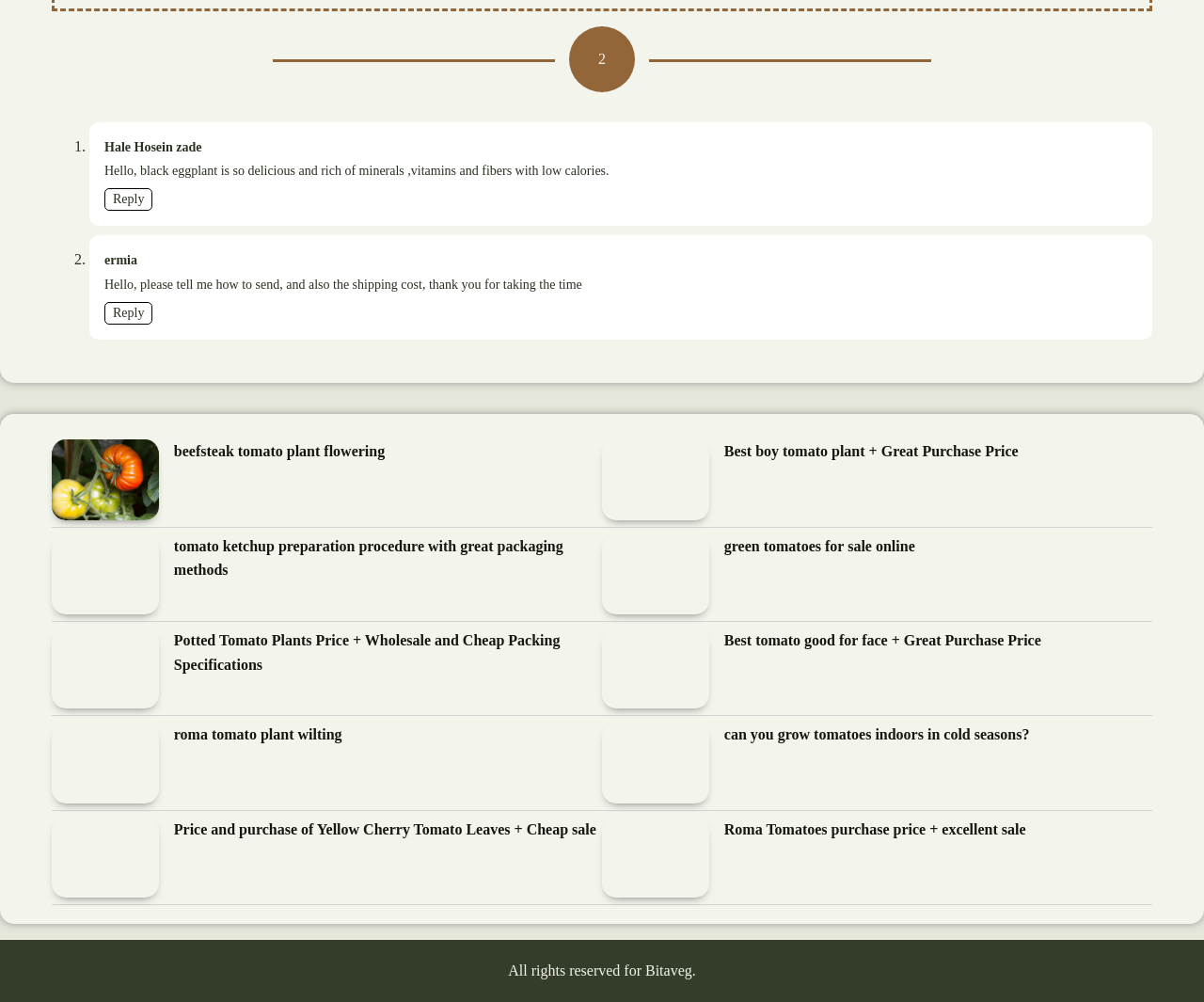Could you indicate the bounding box coordinates of the region to click in order to complete this instruction: "Reply to Hale Hosein zade".

[0.087, 0.188, 0.127, 0.21]